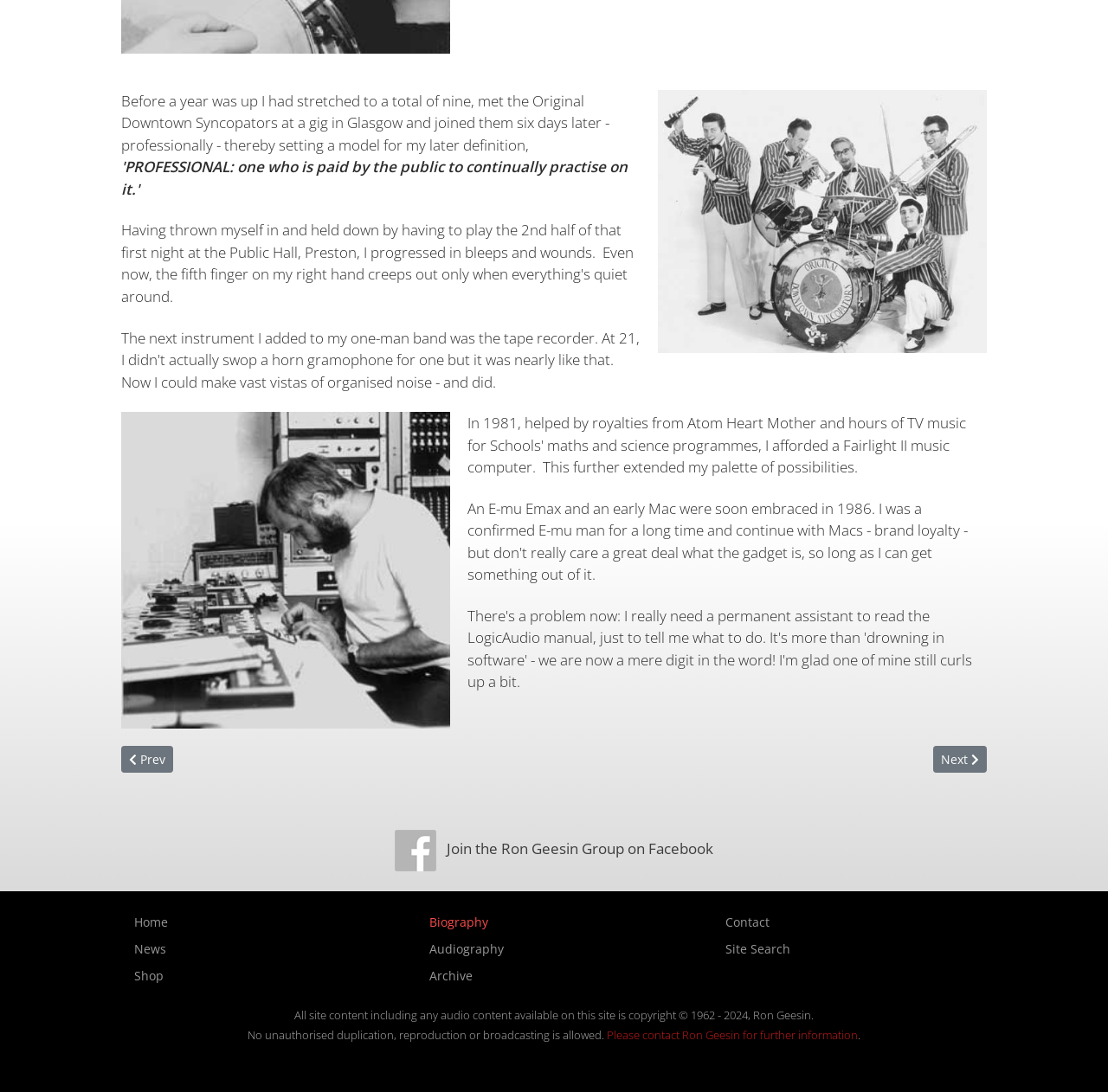Pinpoint the bounding box coordinates of the element to be clicked to execute the instruction: "View previous article".

[0.109, 0.683, 0.156, 0.708]